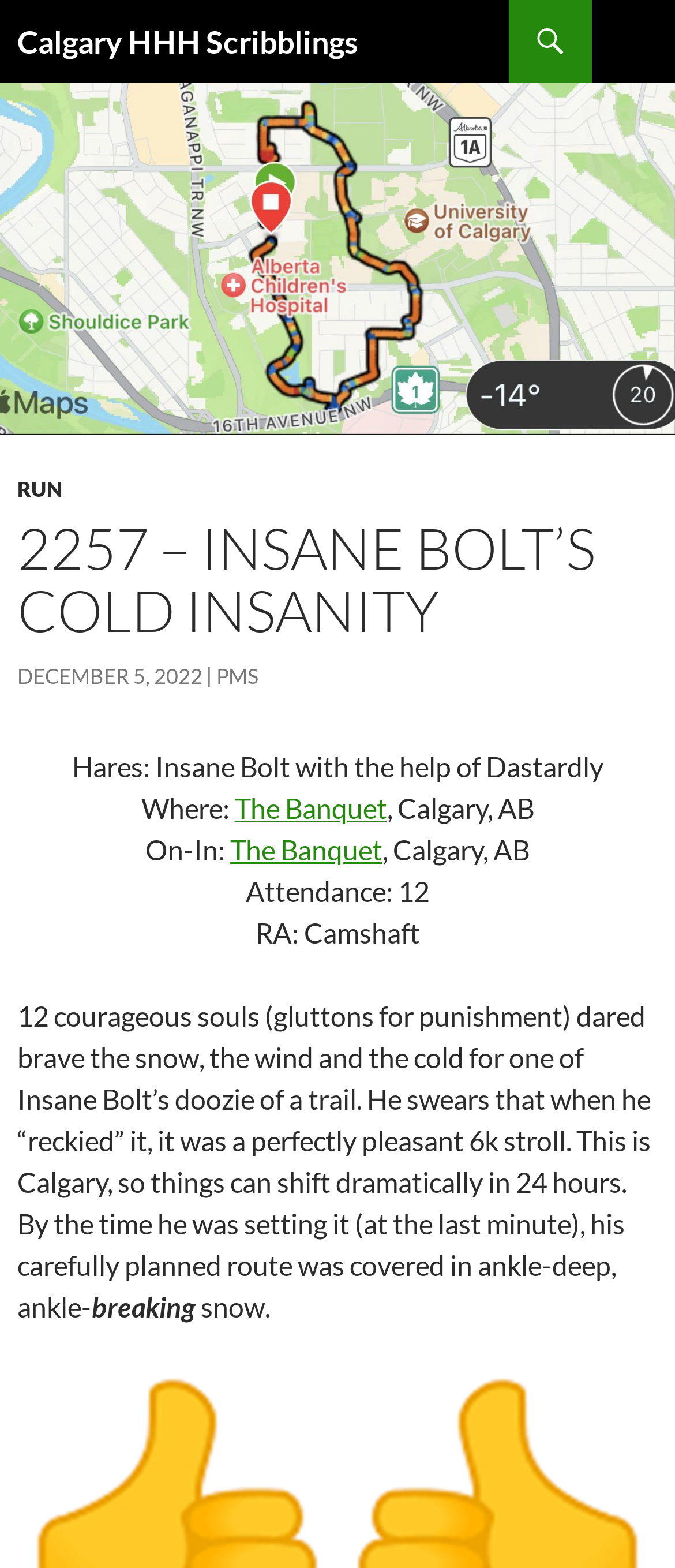Find the bounding box of the element with the following description: "The Banquet". The coordinates must be four float numbers between 0 and 1, formatted as [left, top, right, bottom].

[0.341, 0.531, 0.567, 0.552]